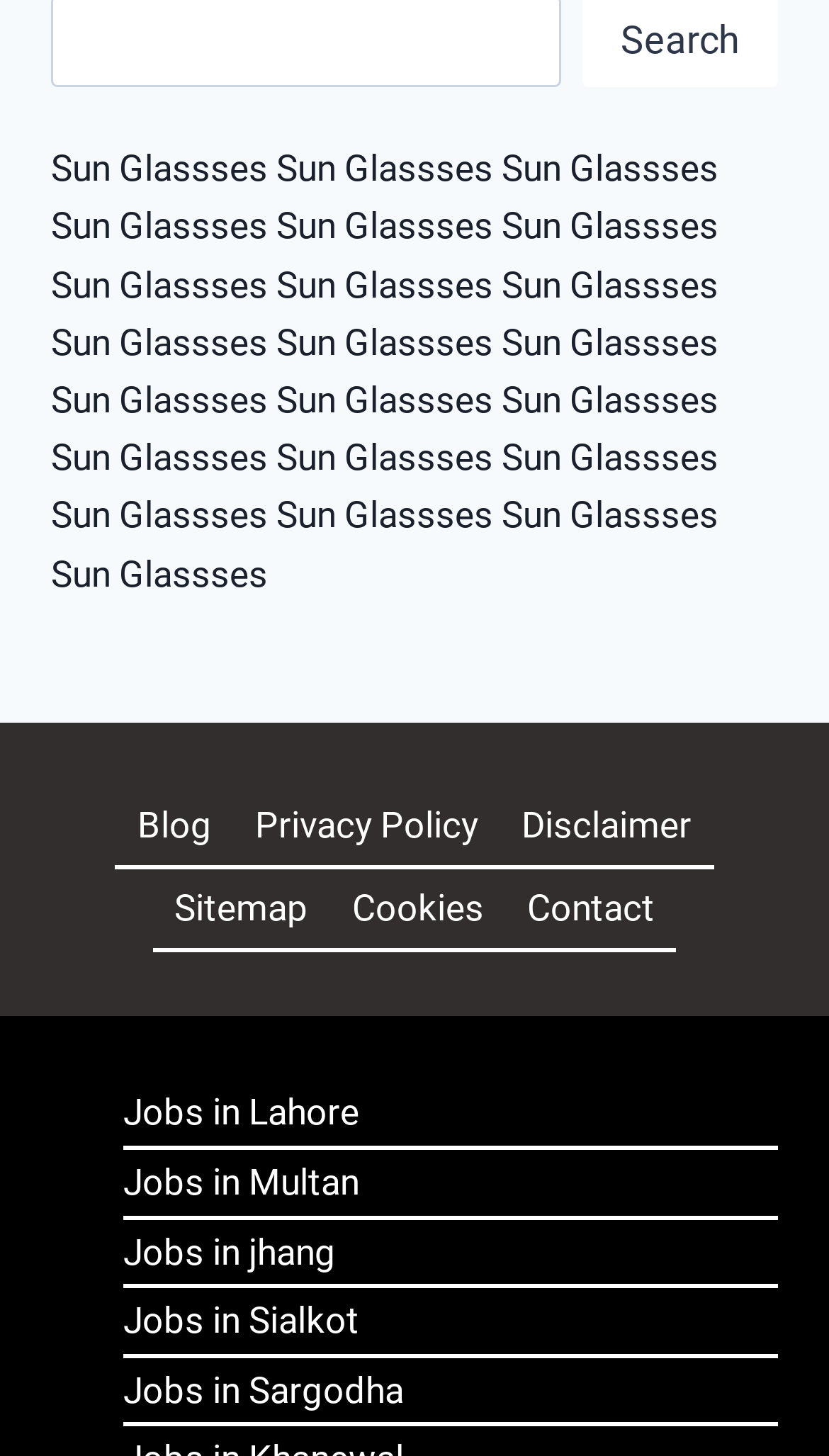Locate the bounding box coordinates of the area that needs to be clicked to fulfill the following instruction: "Click the link to learn more about Solar Power Generating Plant And Solar Street Lights". The coordinates should be in the format of four float numbers between 0 and 1, namely [left, top, right, bottom].

None